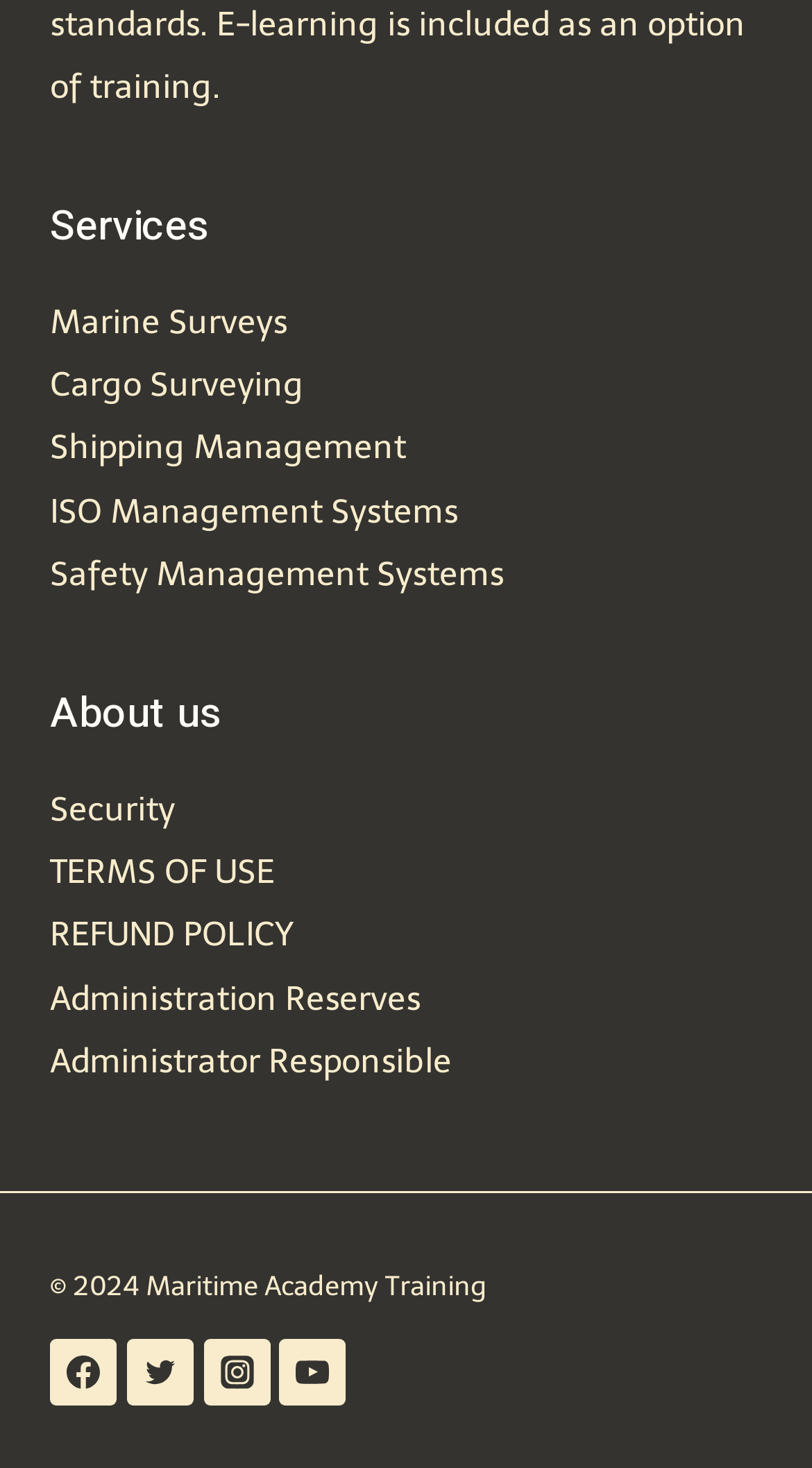How many social media platforms are linked on the webpage?
Using the information from the image, answer the question thoroughly.

I can see that there are four social media platforms linked on the webpage, namely Facebook, Twitter, Instagram, and YouTube, each with its respective icon and link.